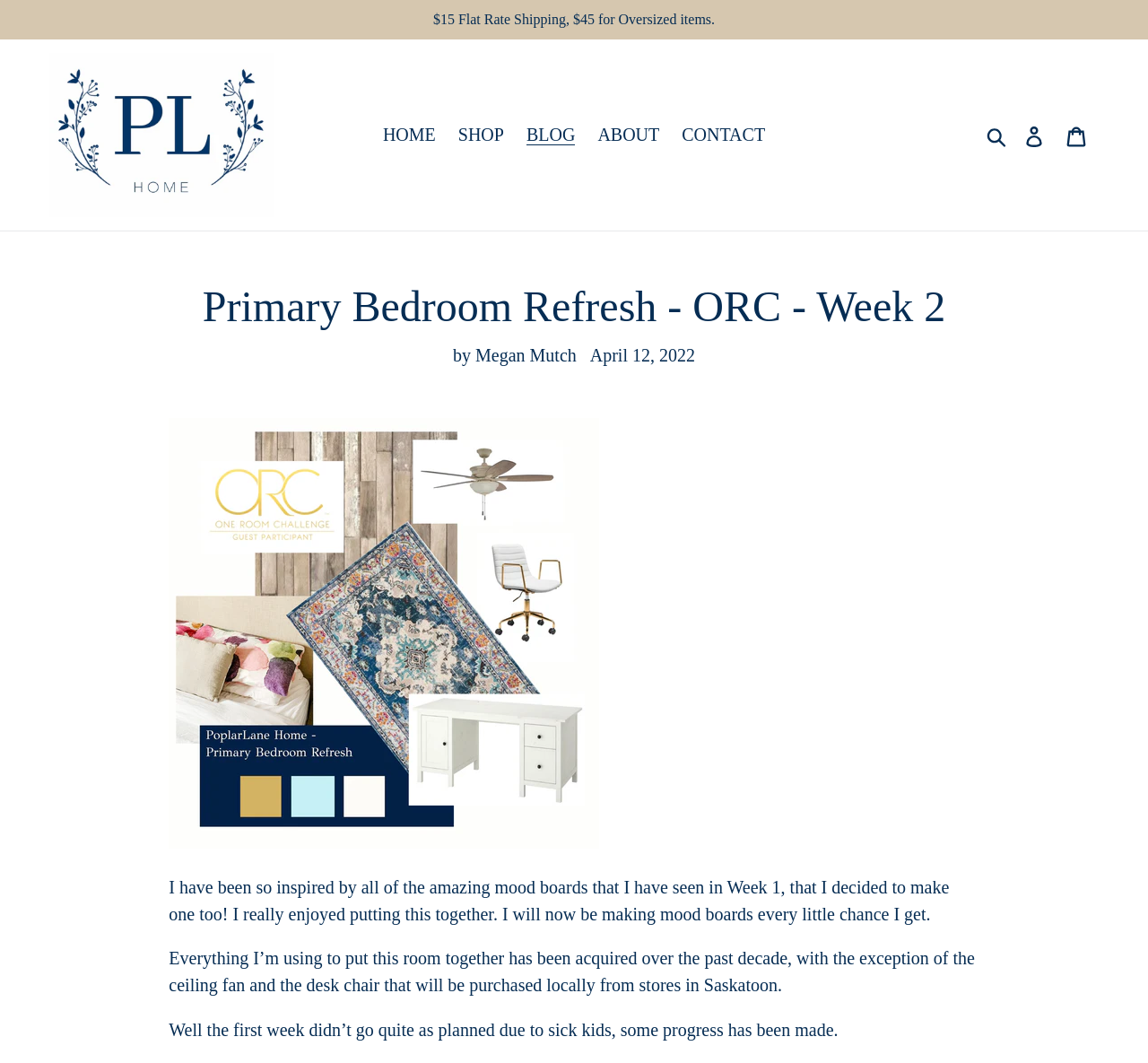Please give a one-word or short phrase response to the following question: 
What is the exception to the items acquired over the past decade?

ceiling fan and desk chair